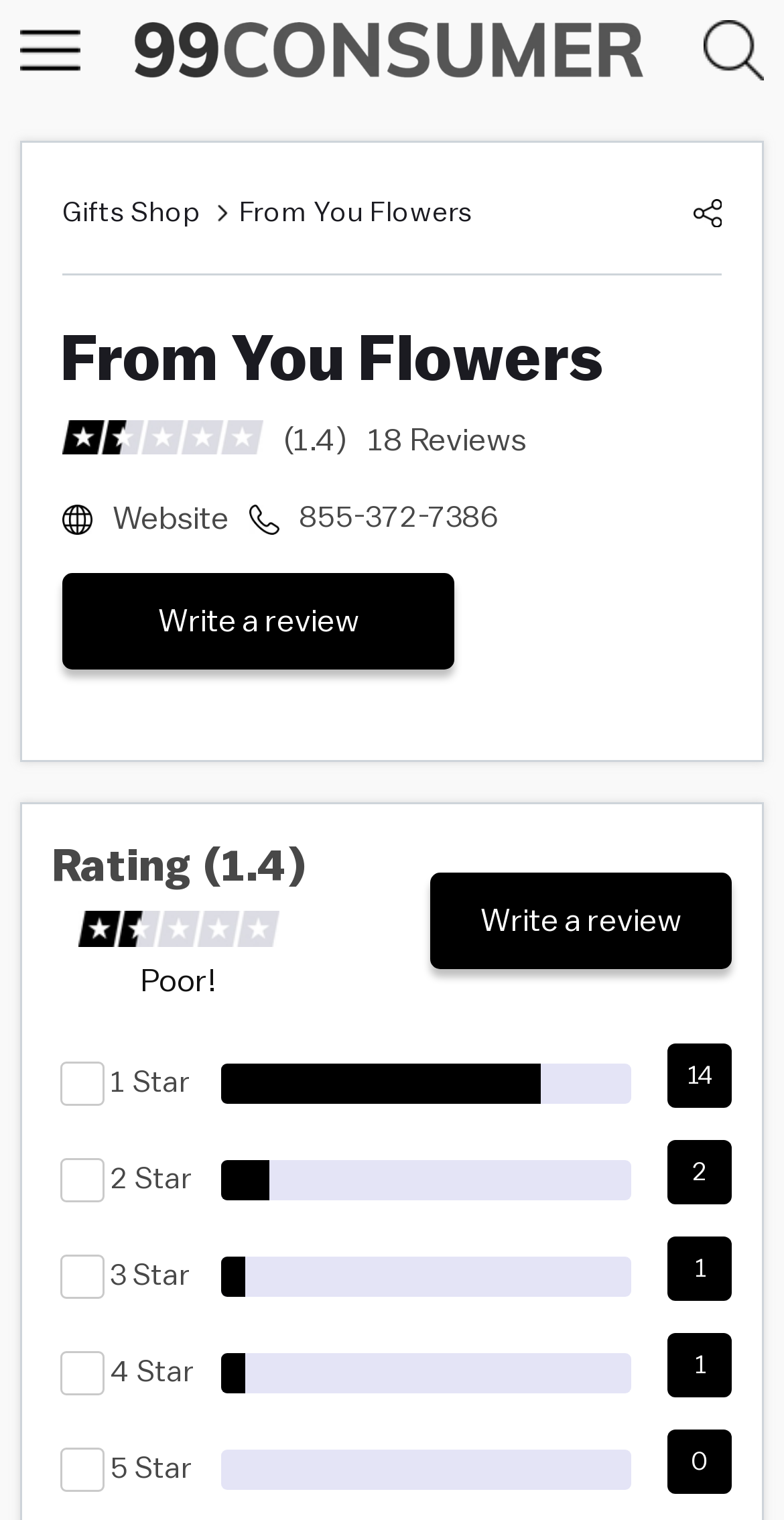Provide the bounding box coordinates of the HTML element this sentence describes: "From You Flowers". The bounding box coordinates consist of four float numbers between 0 and 1, i.e., [left, top, right, bottom].

[0.305, 0.127, 0.603, 0.153]